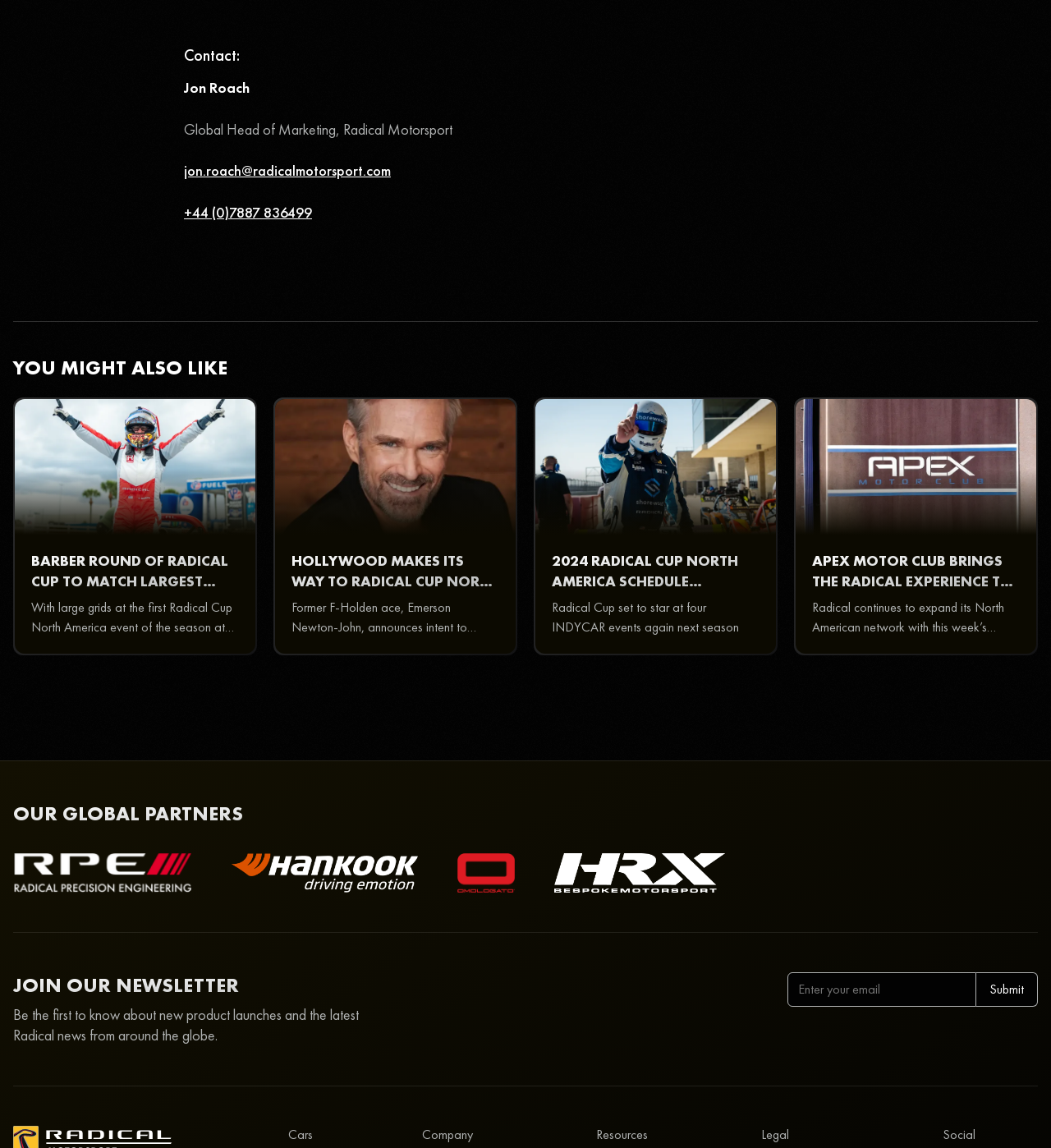Identify the bounding box coordinates of the region that needs to be clicked to carry out this instruction: "Contact Jon Roach". Provide these coordinates as four float numbers ranging from 0 to 1, i.e., [left, top, right, bottom].

[0.175, 0.068, 0.238, 0.084]